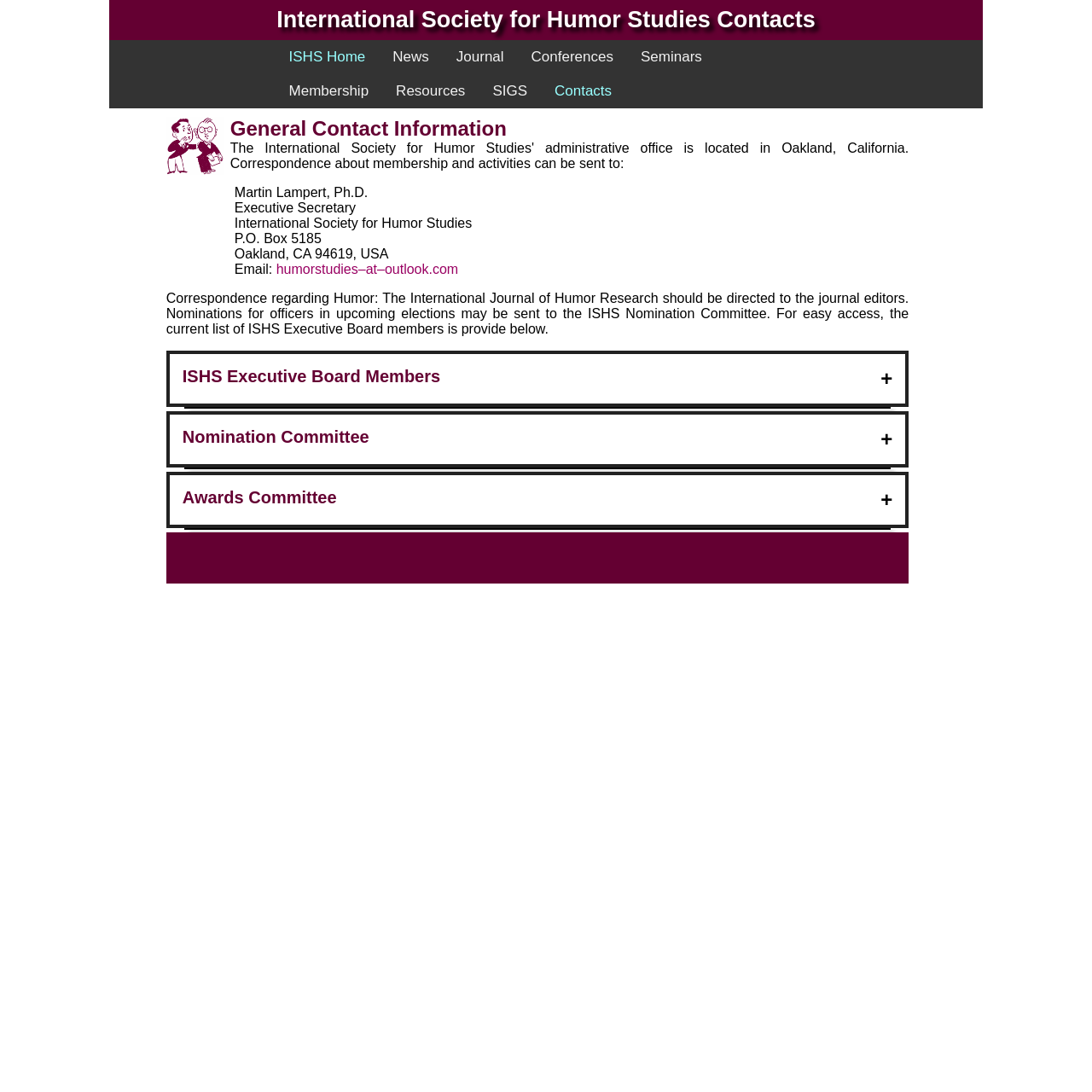Answer the following inquiry with a single word or phrase:
What is the name of the executive secretary?

Martin Lampert